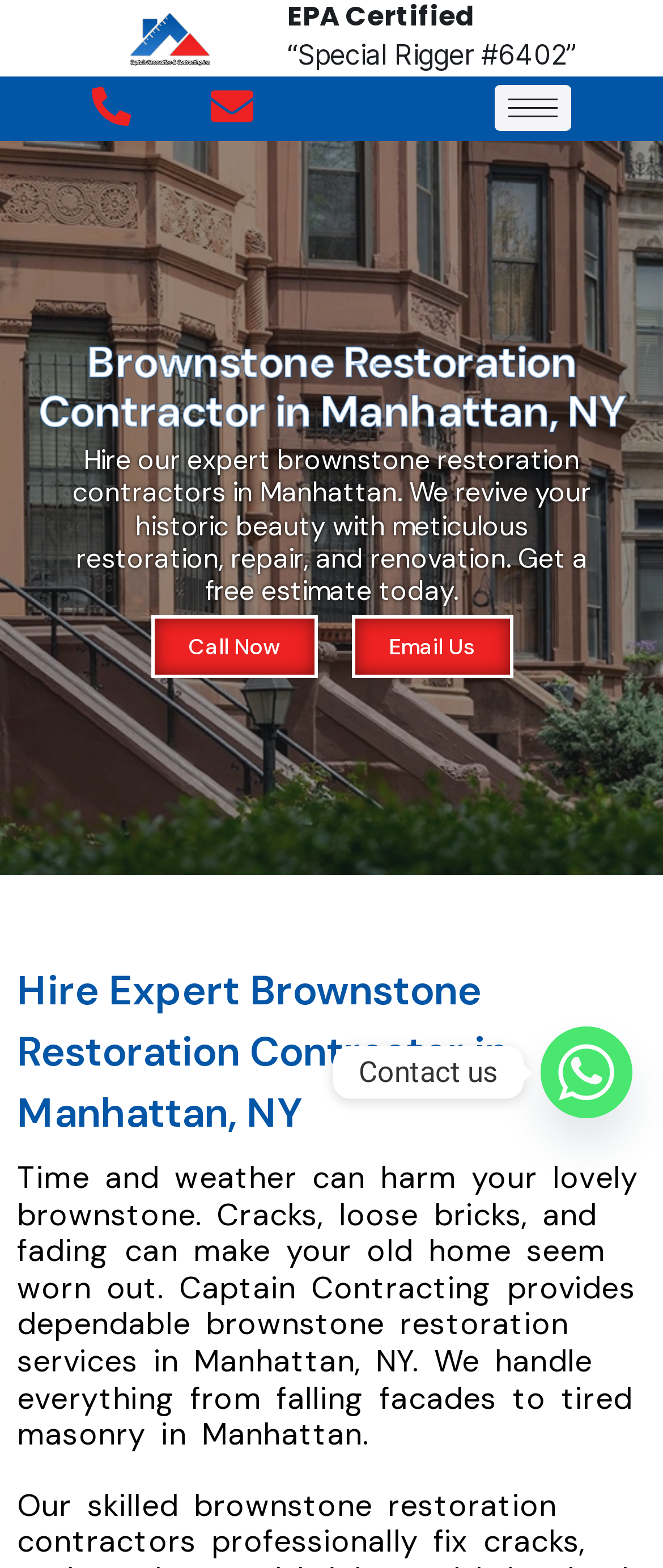How can I contact the company? Based on the image, give a response in one word or a short phrase.

Call, Email, or Whatsapp